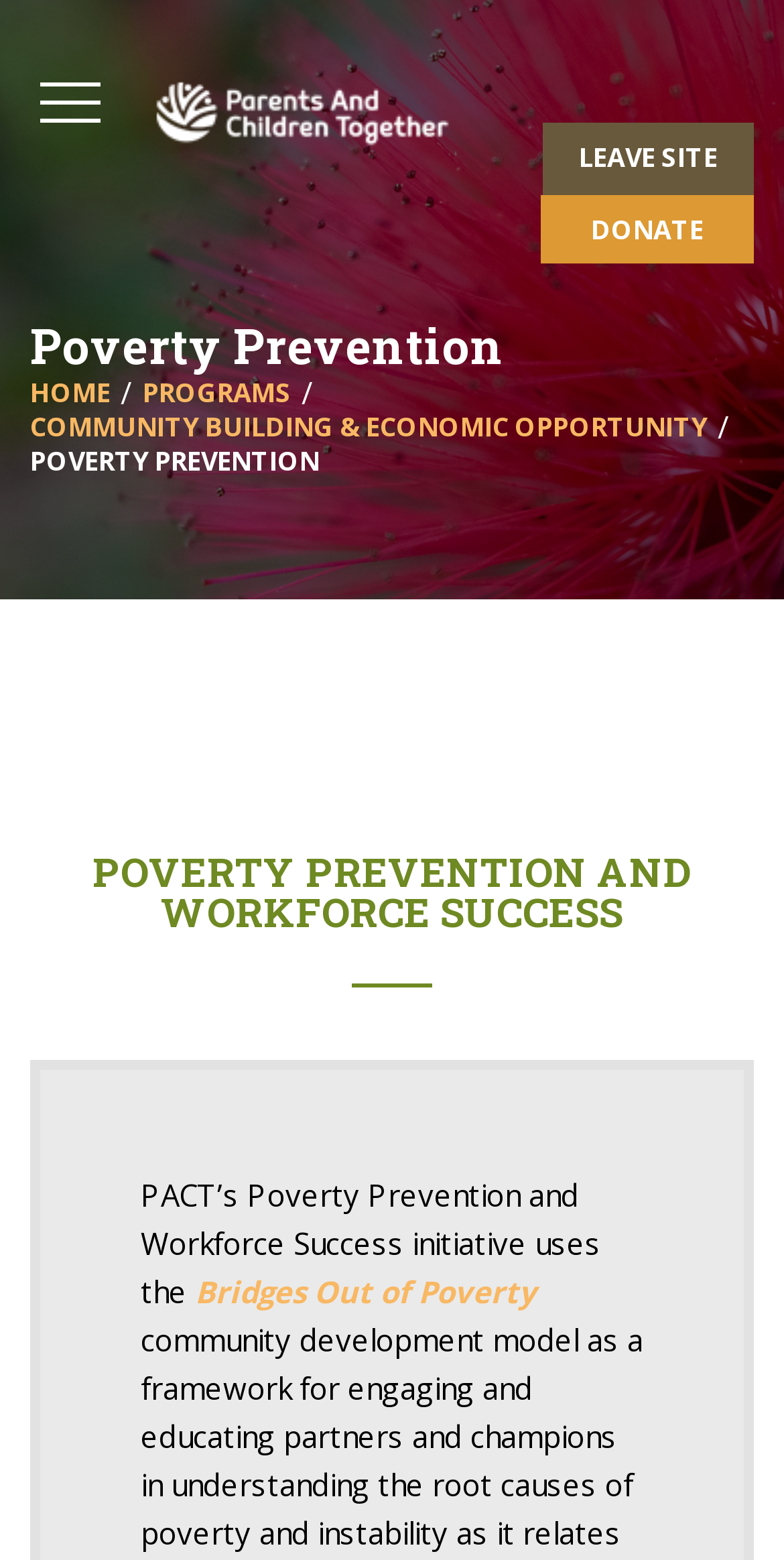What is the focus of the Poverty Prevention initiative?
Give a one-word or short-phrase answer derived from the screenshot.

Workforce Success